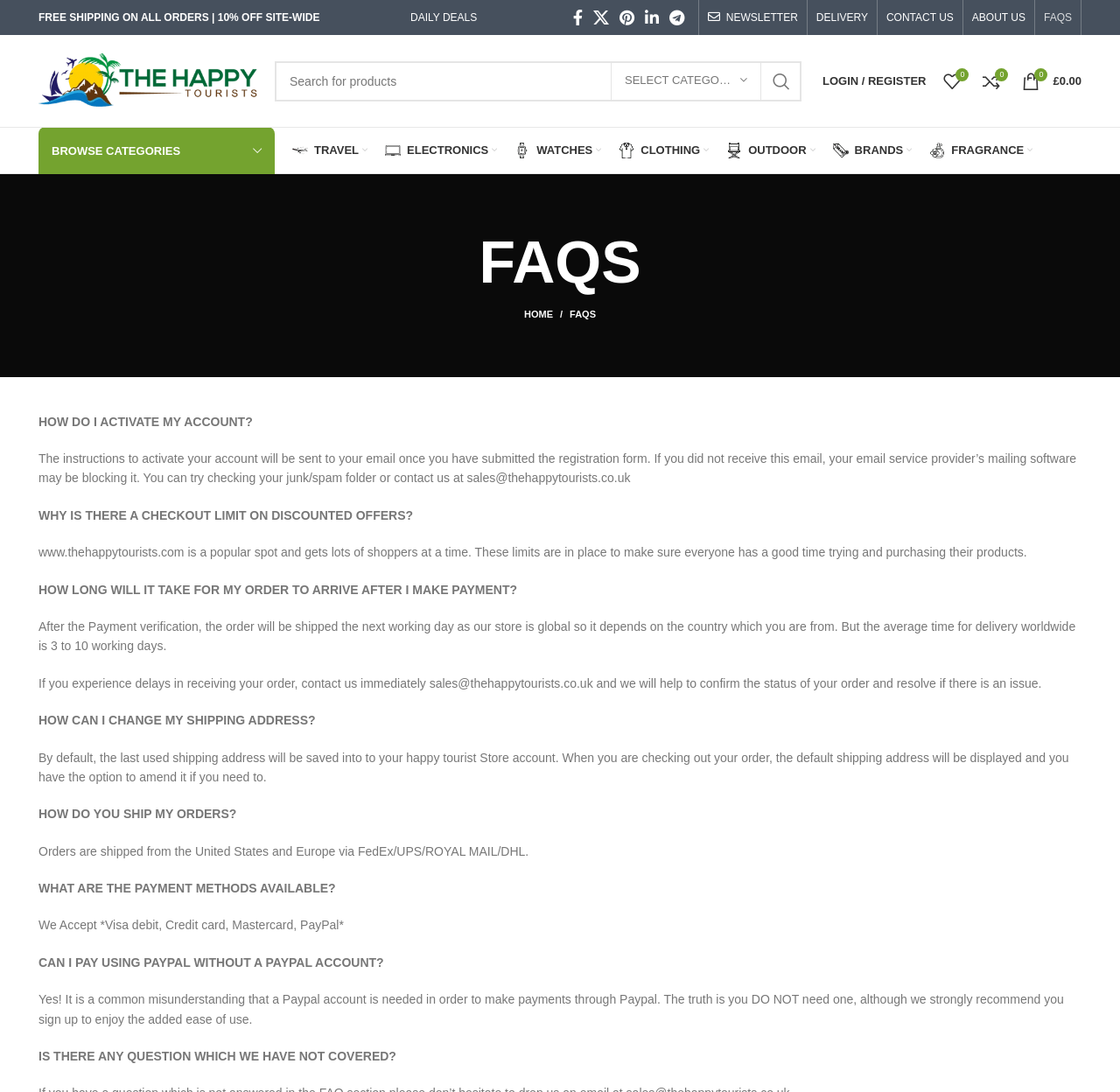Please find the bounding box coordinates of the element that must be clicked to perform the given instruction: "Go to daily deals". The coordinates should be four float numbers from 0 to 1, i.e., [left, top, right, bottom].

[0.366, 0.0, 0.426, 0.032]